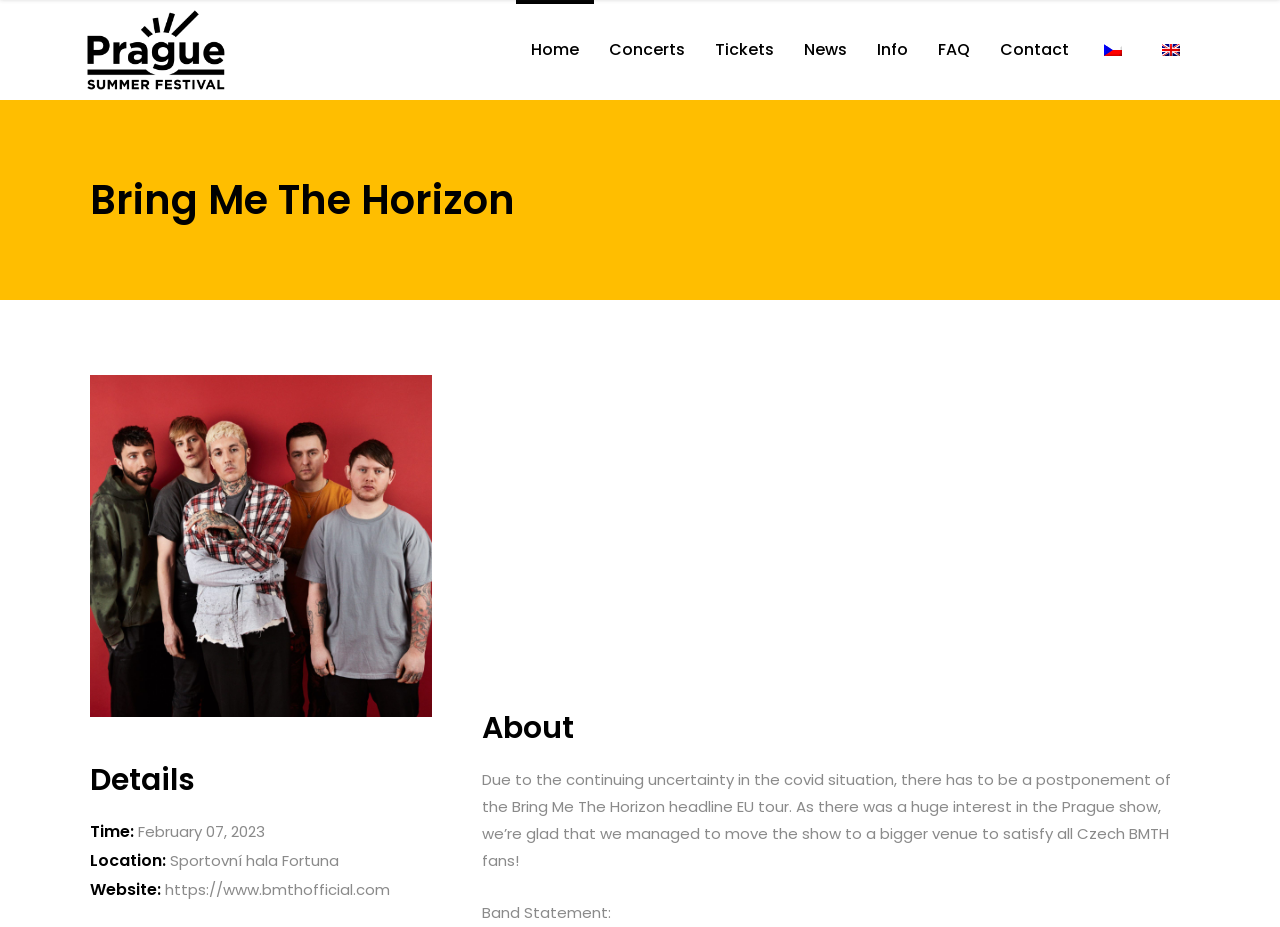What is the date of the concert?
Refer to the screenshot and answer in one word or phrase.

February 07, 2023